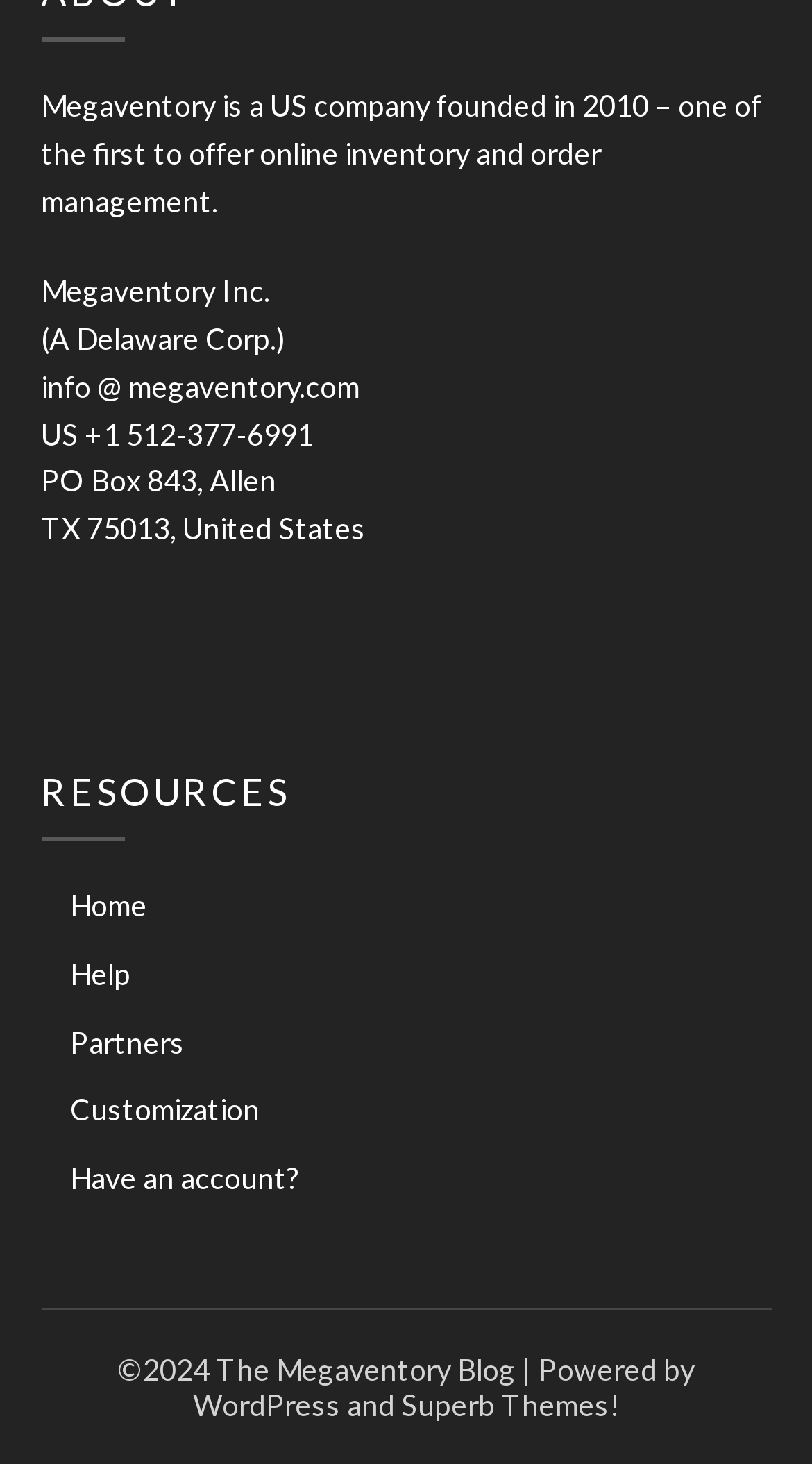Based on the image, provide a detailed response to the question:
What is the link to the 'Help' page?

The link to the 'Help' page can be found in the middle section of the webpage, where there are several links listed. The 'Help' link is one of them.